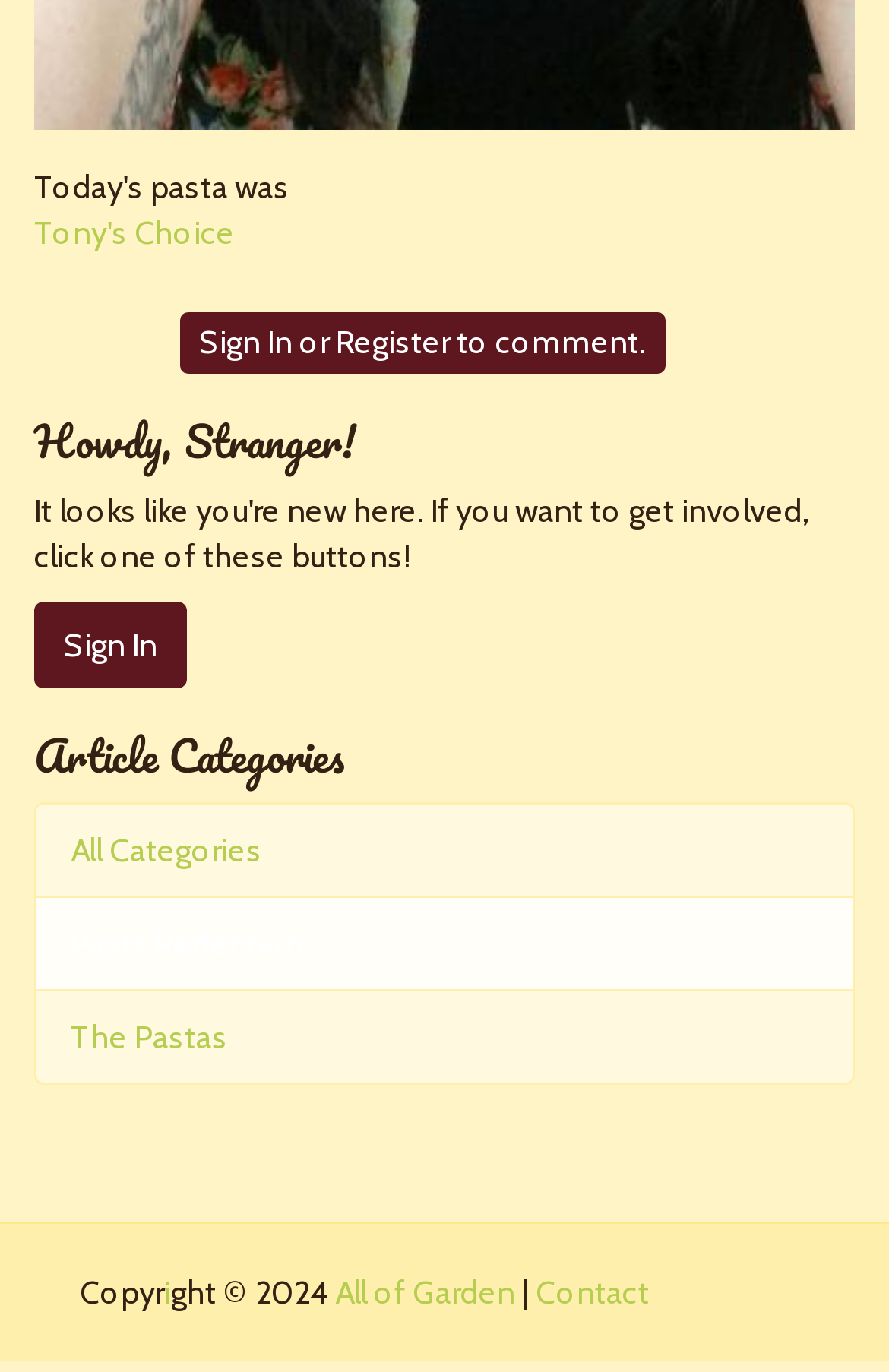How can a user sign in to the website?
We need a detailed and meticulous answer to the question.

A user can sign in to the website by clicking on the 'Sign In' link, which is available in two places: top-right corner and middle section of the webpage.